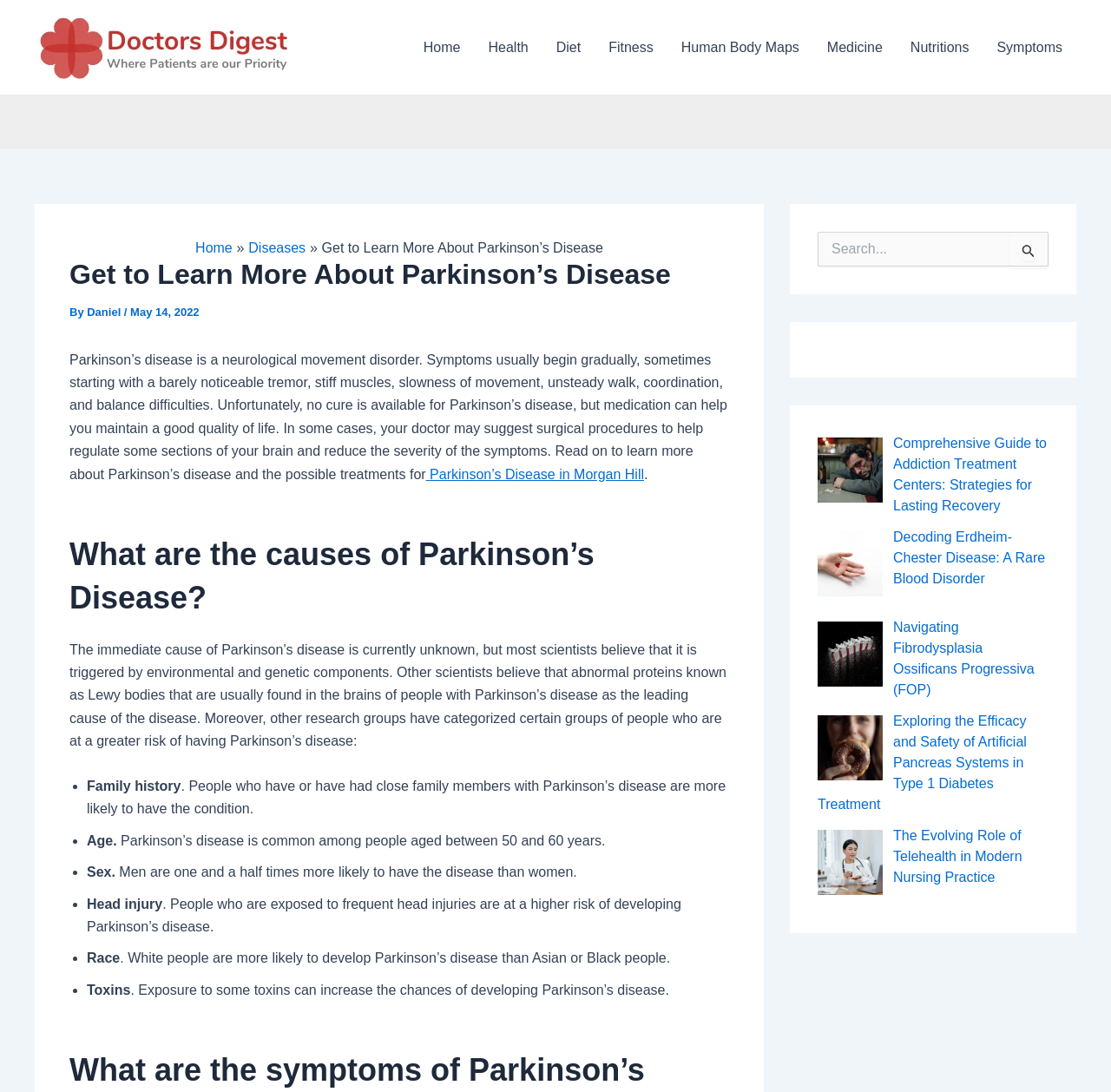Can you specify the bounding box coordinates for the region that should be clicked to fulfill this instruction: "Click on the 'Home' link".

[0.369, 0.012, 0.427, 0.075]